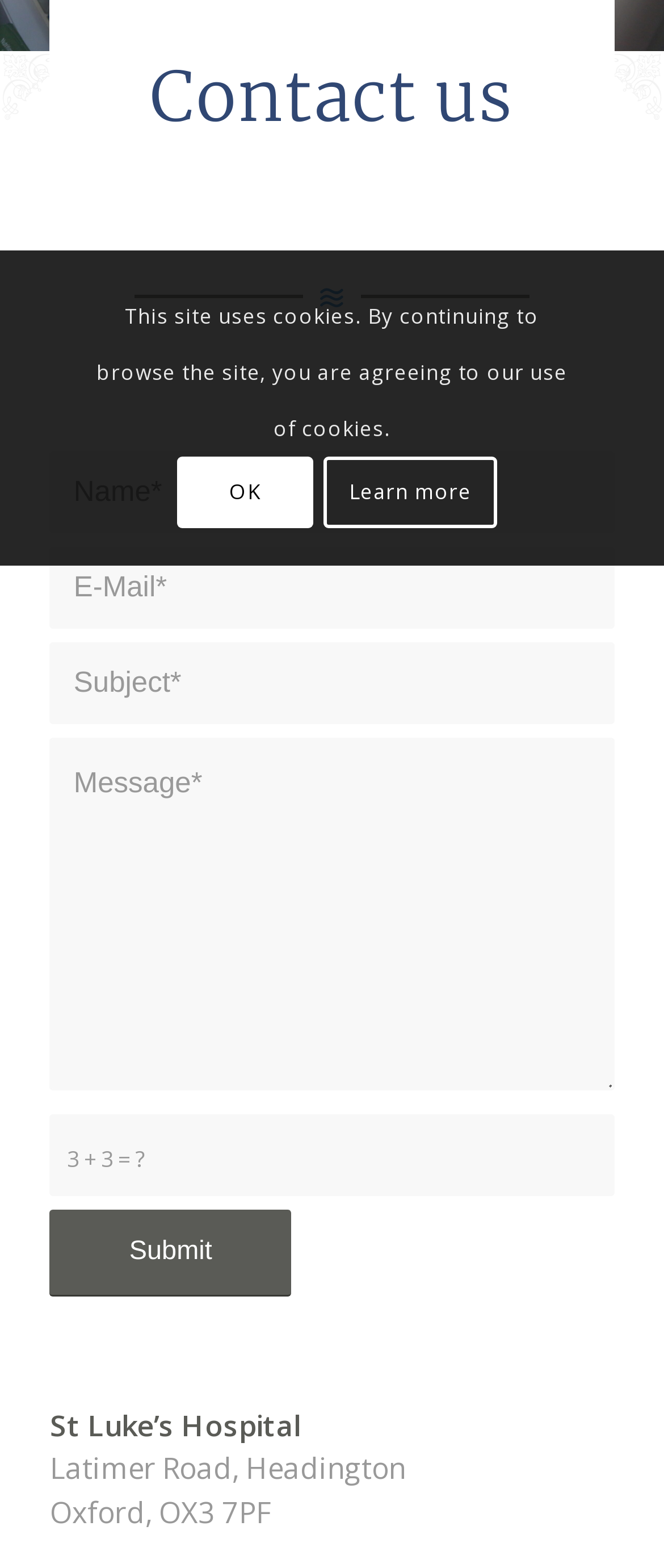Please determine the bounding box coordinates for the UI element described here. Use the format (top-left x, top-left y, bottom-right x, bottom-right y) with values bounded between 0 and 1: OK

[0.266, 0.291, 0.471, 0.337]